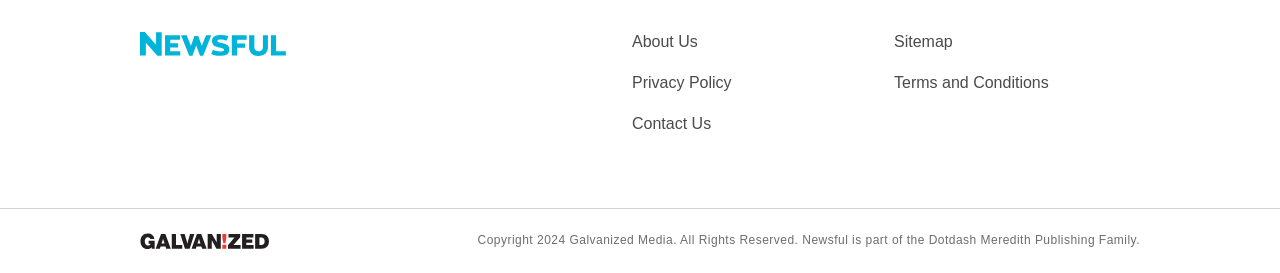Locate the bounding box coordinates of the element you need to click to accomplish the task described by this instruction: "view privacy policy".

[0.488, 0.238, 0.578, 0.373]